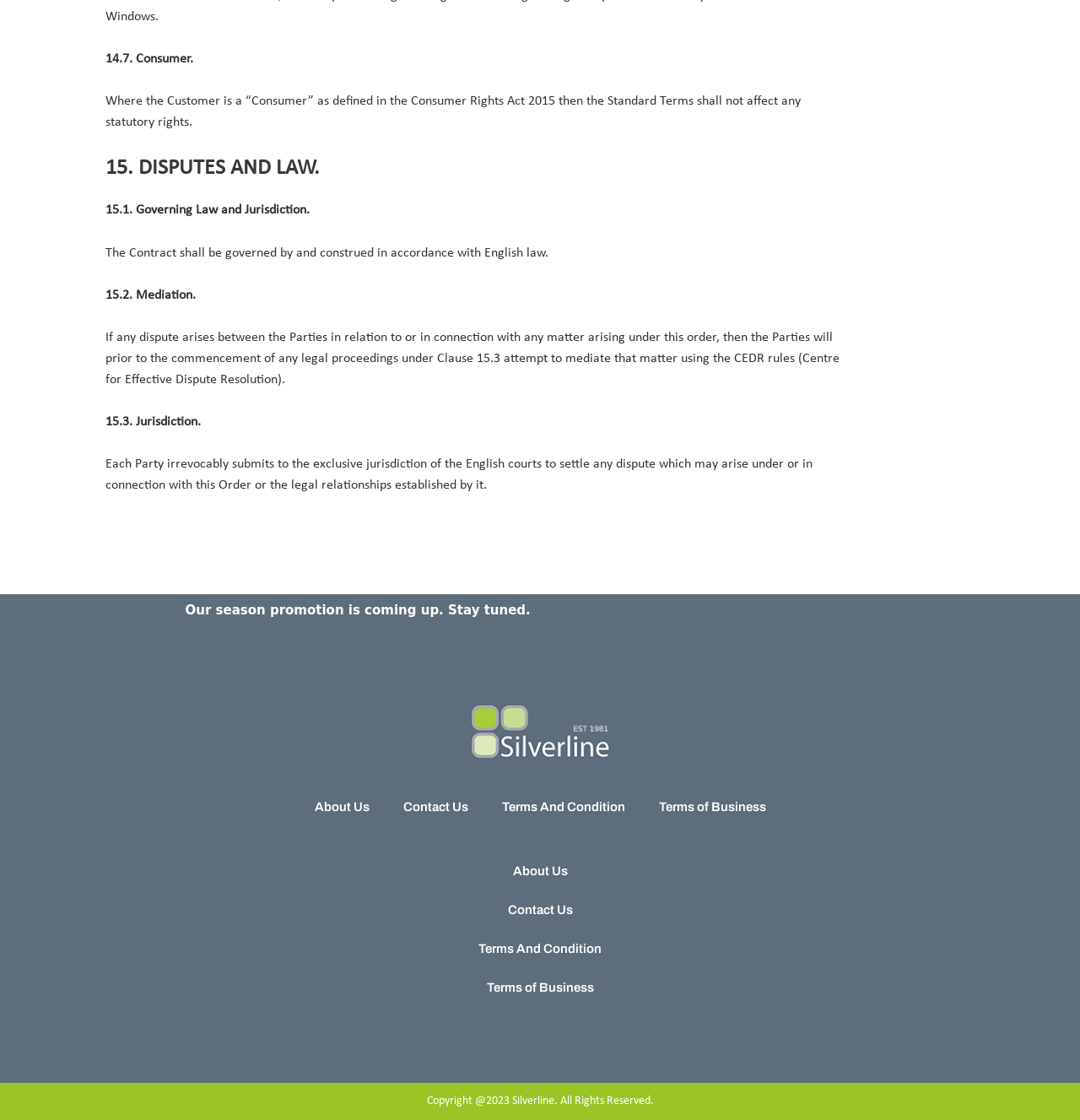Where can disputes be settled?
Look at the image and respond with a one-word or short-phrase answer.

English courts